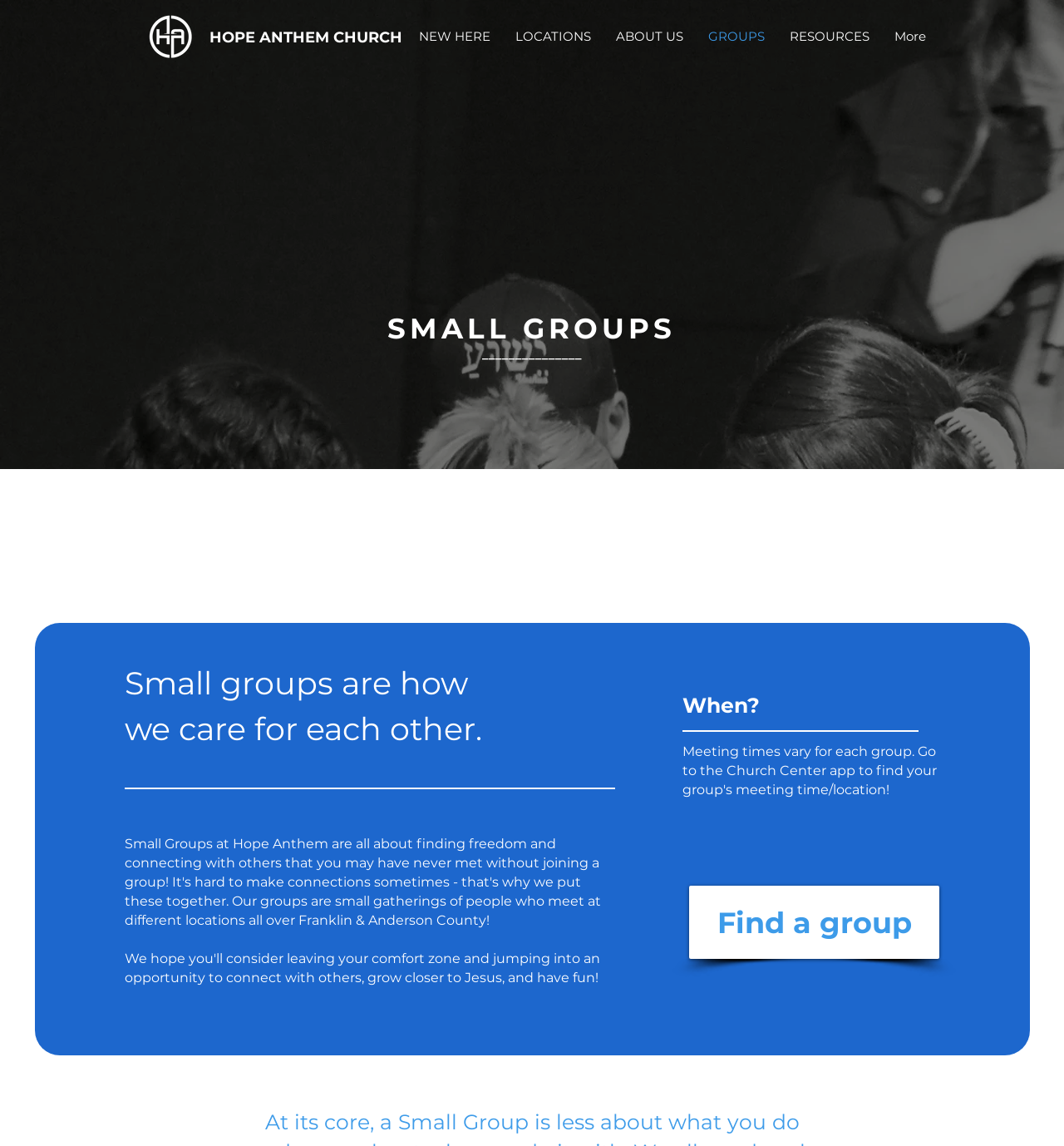What is the call to action for visitors?
Answer the question with detailed information derived from the image.

I determined the answer by looking at the link element with the text 'Find a group' which is a prominent call to action on the webpage, encouraging visitors to find a group to join.